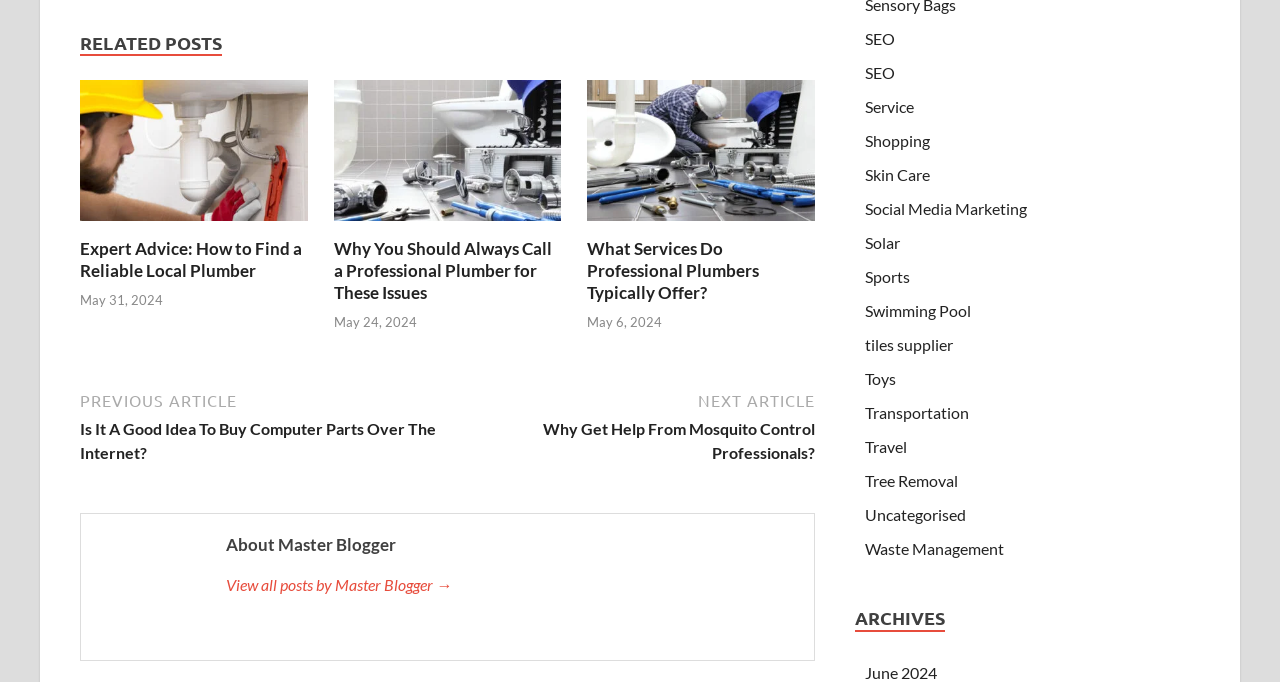Identify the bounding box coordinates of the area you need to click to perform the following instruction: "Click on 'Plumber Sandringham'".

[0.062, 0.317, 0.241, 0.345]